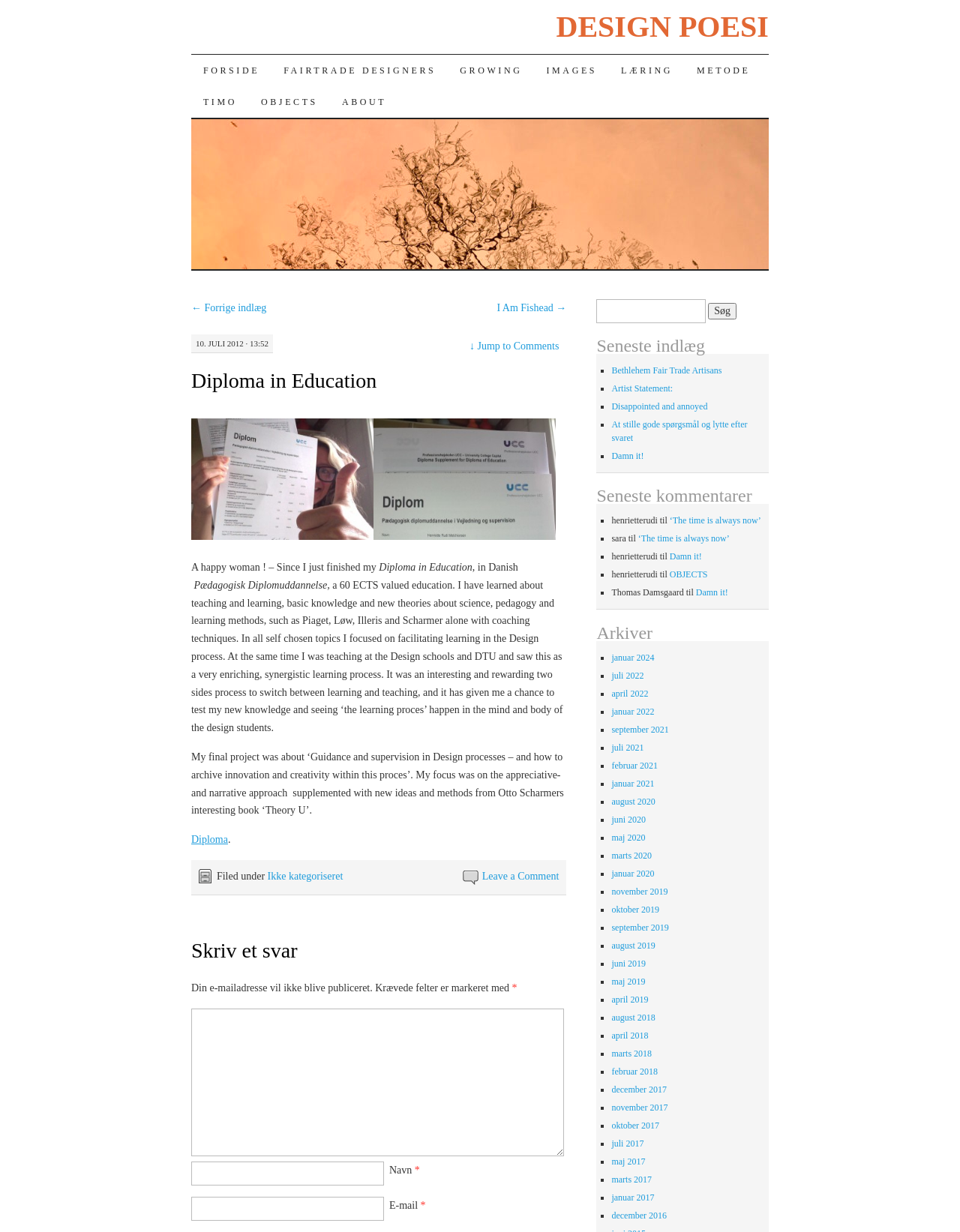Indicate the bounding box coordinates of the element that needs to be clicked to satisfy the following instruction: "Leave a comment". The coordinates should be four float numbers between 0 and 1, i.e., [left, top, right, bottom].

[0.502, 0.707, 0.582, 0.716]